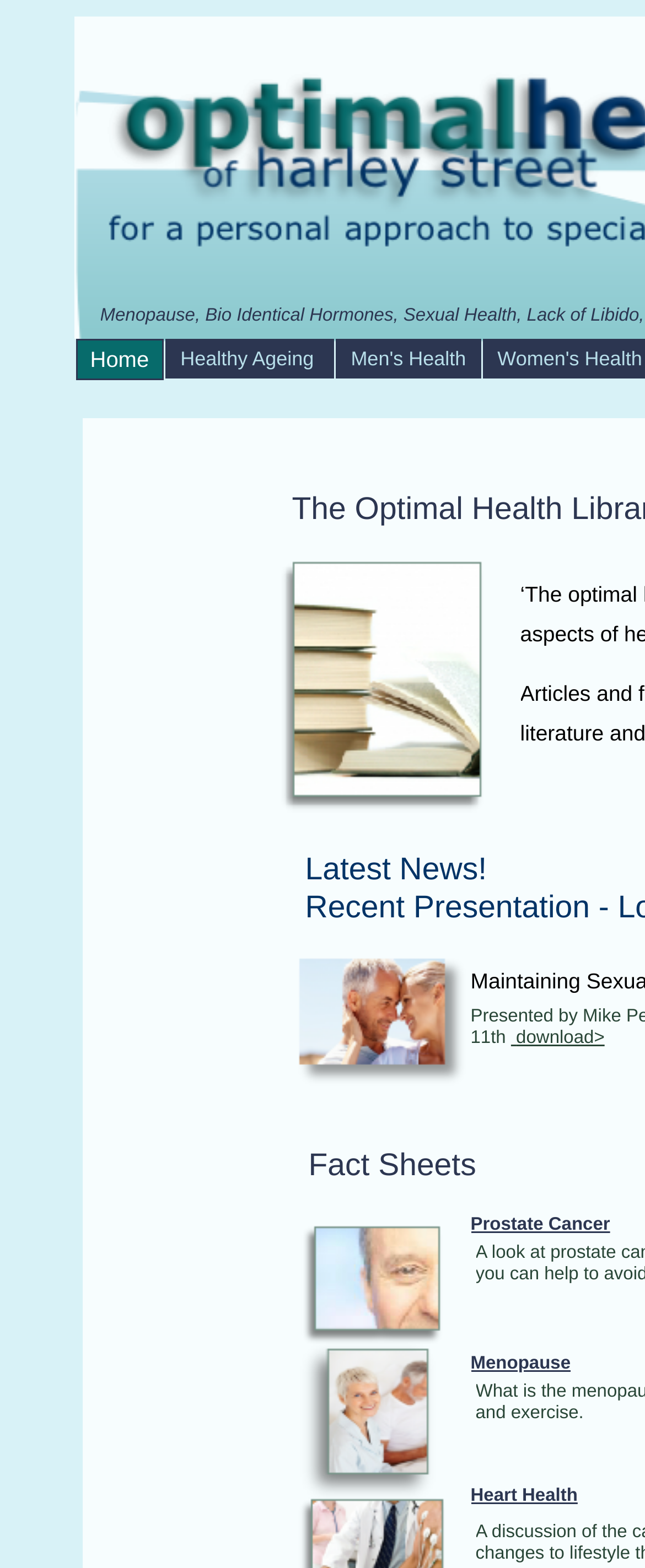Locate the coordinates of the bounding box for the clickable region that fulfills this instruction: "Read the article about Nathan Weissler".

None